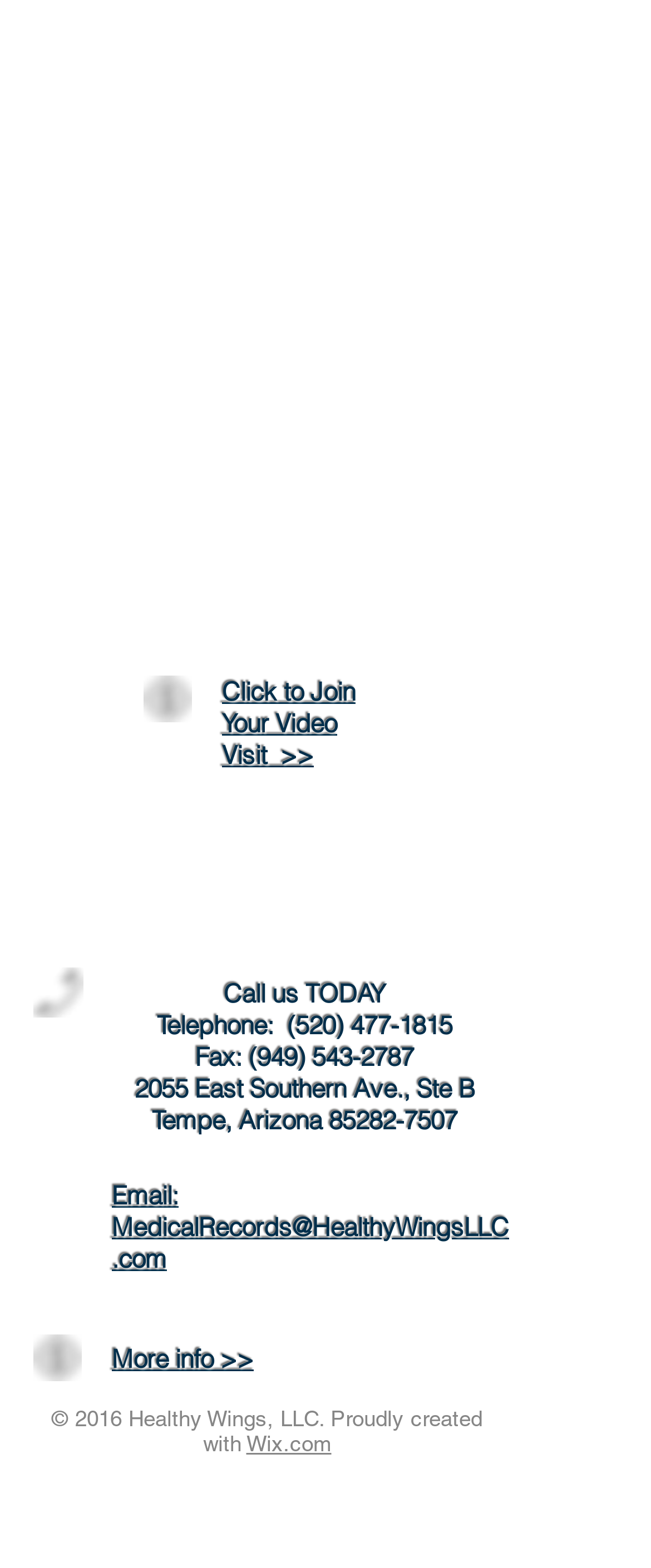Answer the question in a single word or phrase:
What social media platforms are available?

LinkedIn, Facebook